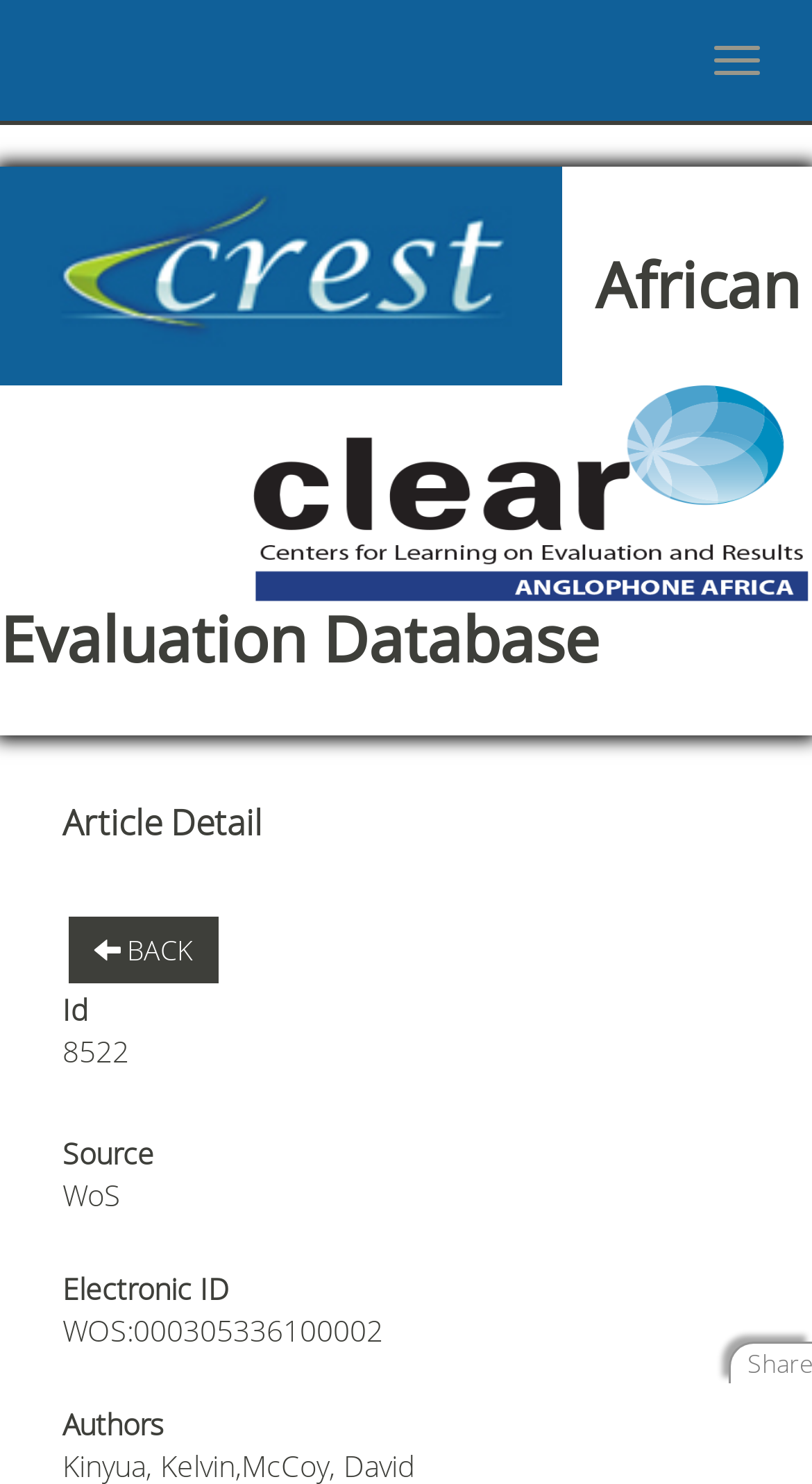What is the section above the 'Article Detail' text?
Answer briefly with a single word or phrase based on the image.

Header